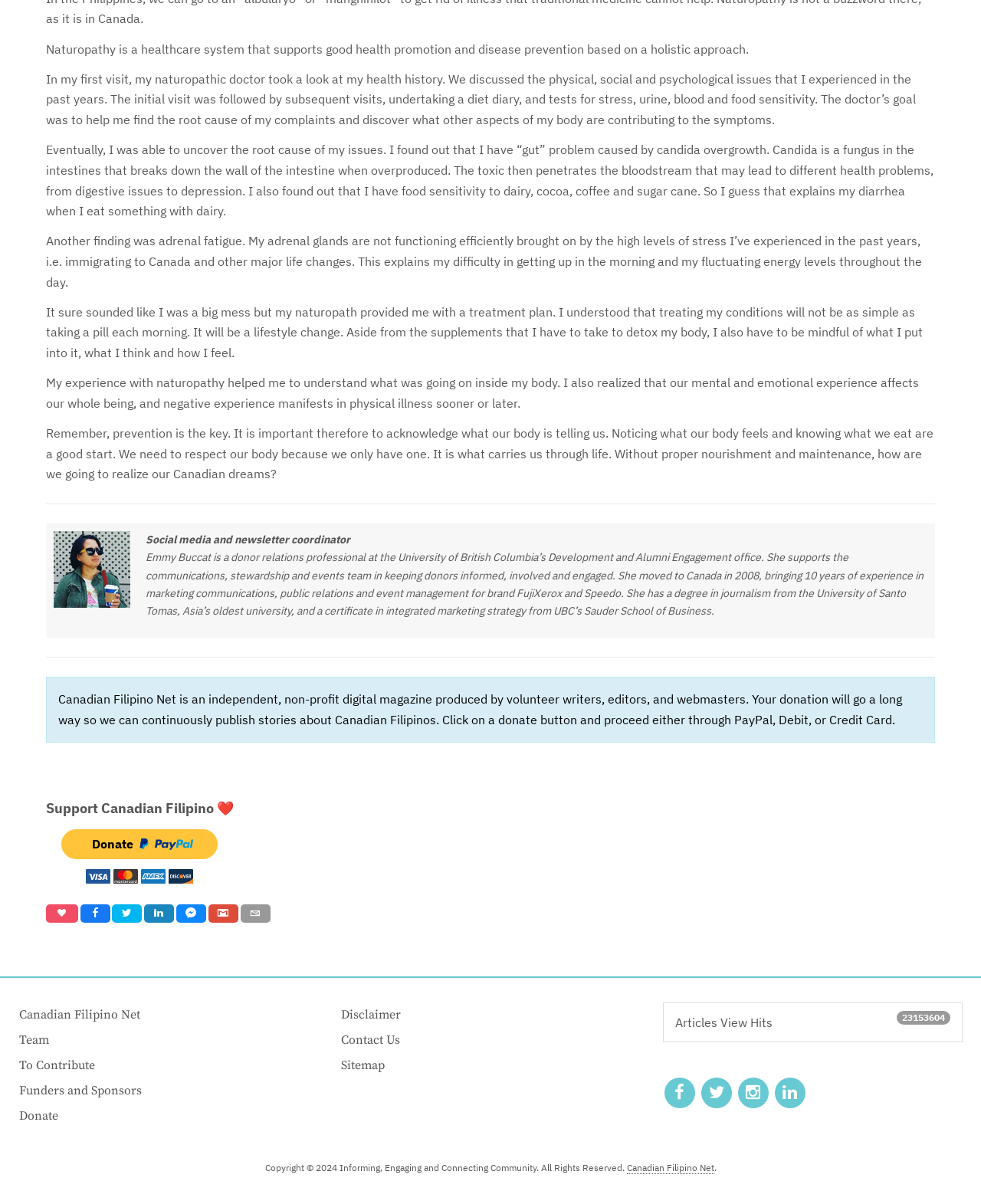Utilize the details in the image to thoroughly answer the following question: What is the purpose of naturopathy?

The purpose of naturopathy can be found in the first paragraph of the text, which states that naturopathy is a healthcare system that supports good health promotion and disease prevention based on a holistic approach.